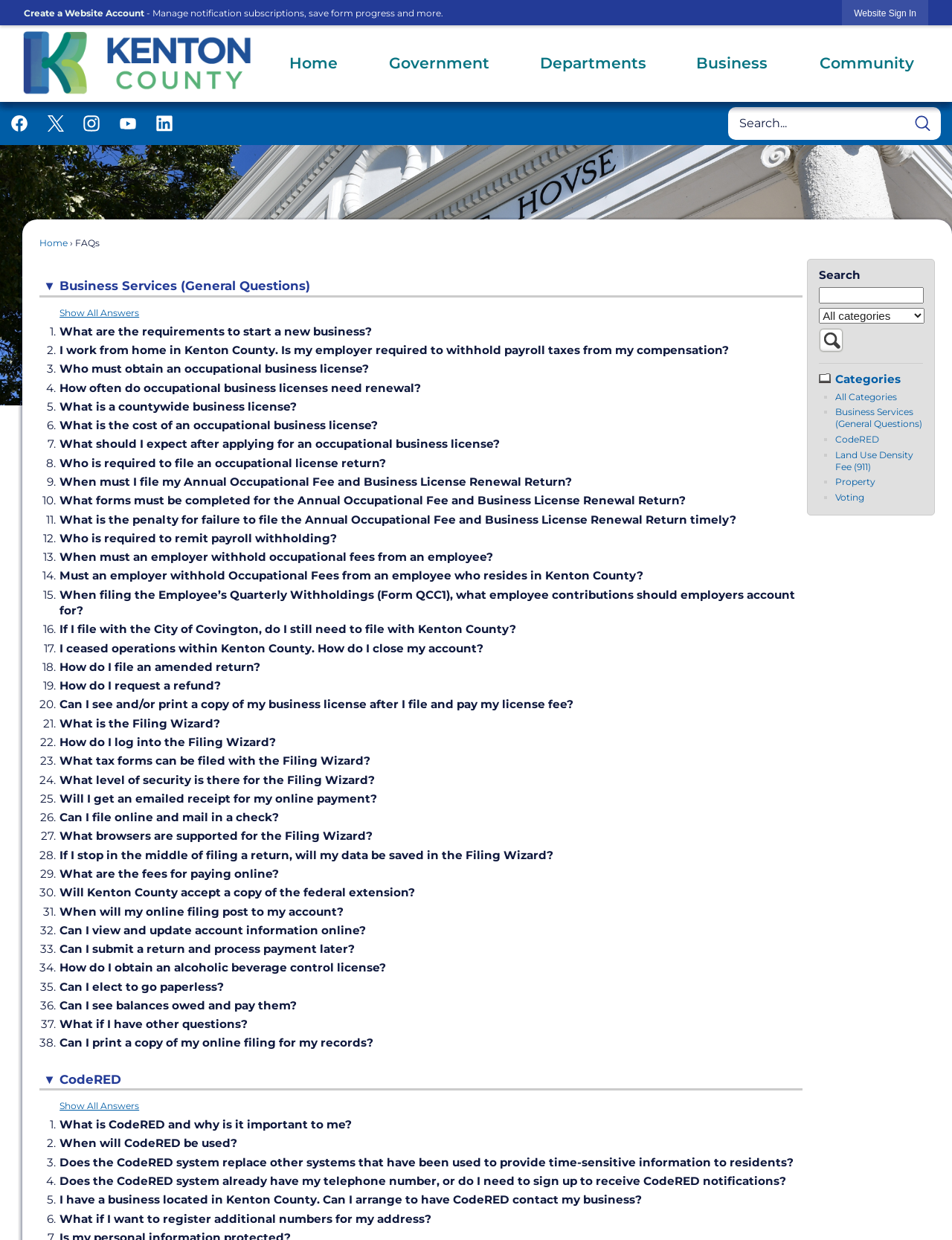What is the category filter for in the search bar?
Please give a detailed and elaborate answer to the question.

The category filter in the search bar is used to filter search results by specific categories, such as Business Services, CodeRED, Land Use Density Fee, and more.